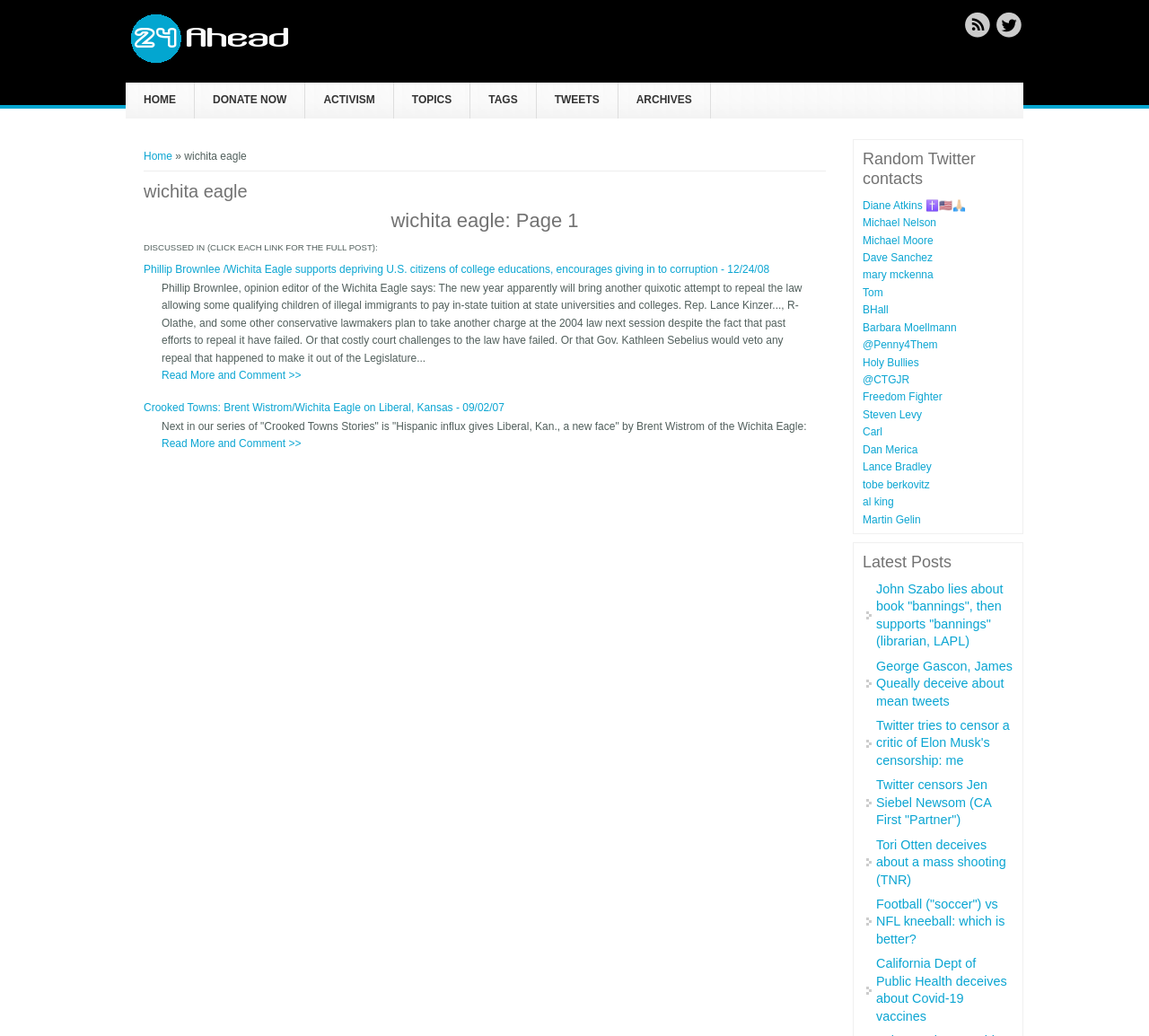What are the main categories on the website?
Answer the question with detailed information derived from the image.

The main categories on the website can be found in the links at the top of the webpage, which include HOME, DONATE NOW, ACTIVISM, TOPICS, TAGS, TWEETS, and ARCHIVES.